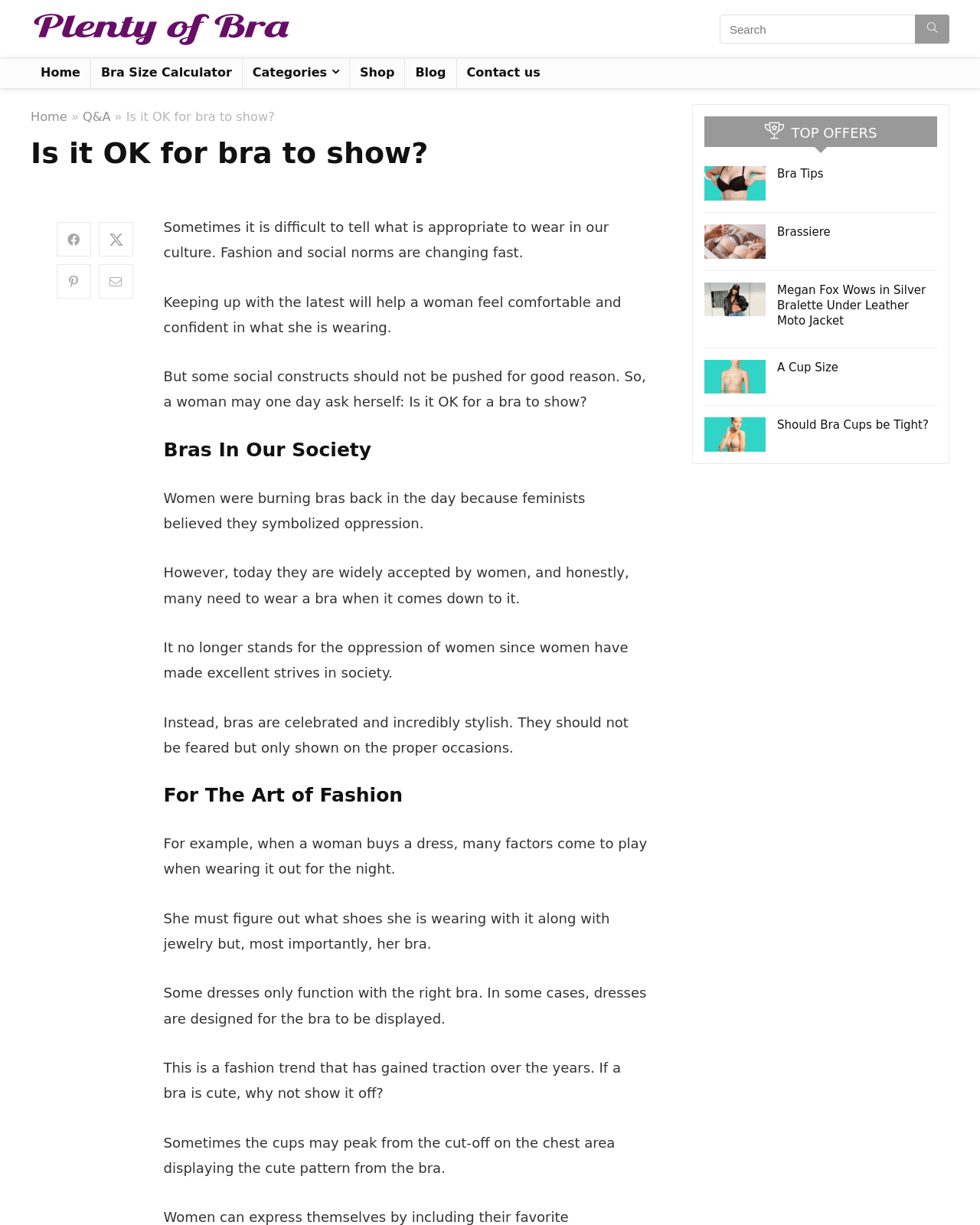Extract the main title from the webpage.

Is it OK for bra to show?